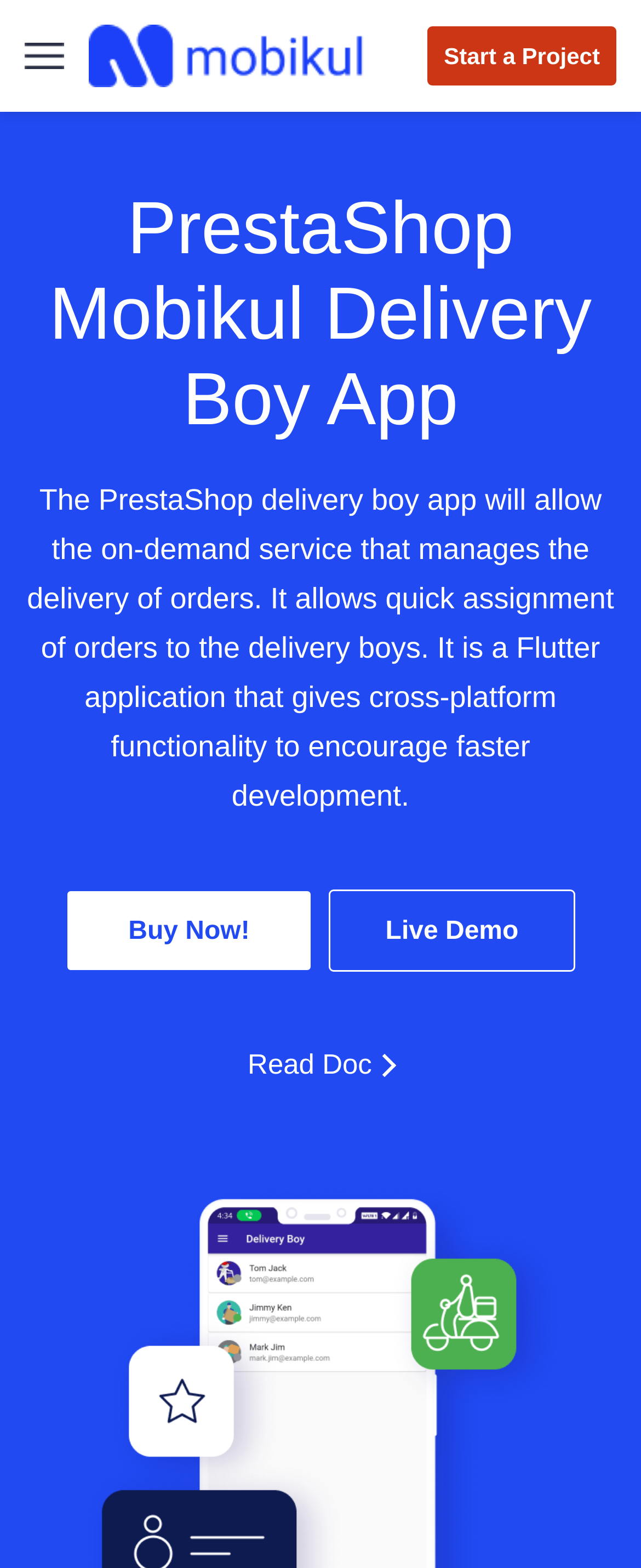Please find the bounding box coordinates in the format (top-left x, top-left y, bottom-right x, bottom-right y) for the given element description. Ensure the coordinates are floating point numbers between 0 and 1. Description: Buy Now!

[0.103, 0.567, 0.487, 0.62]